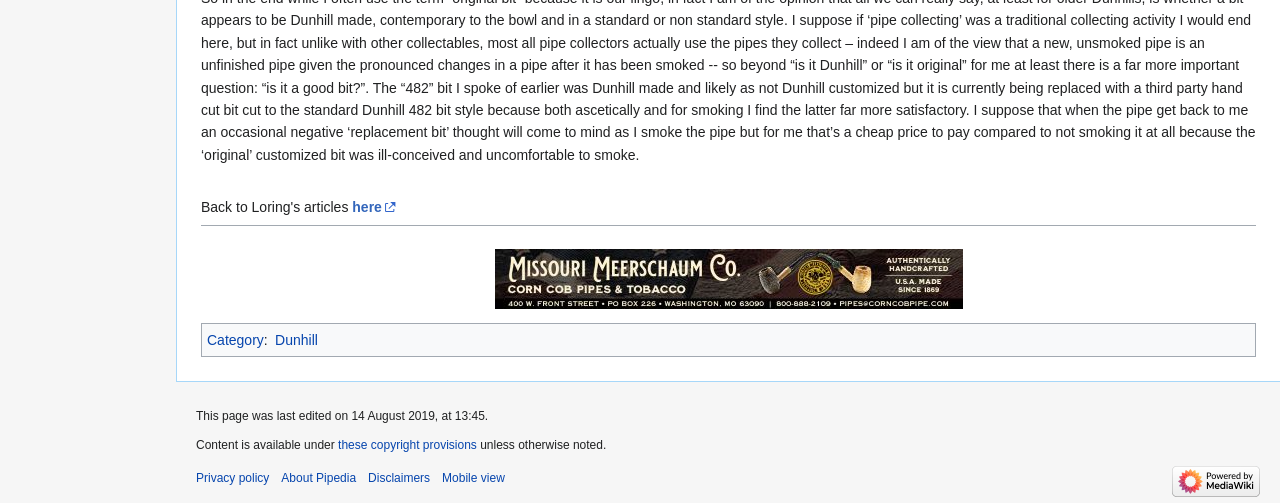Provide a brief response to the question using a single word or phrase: 
What is the purpose of the link 'here'?

Unknown